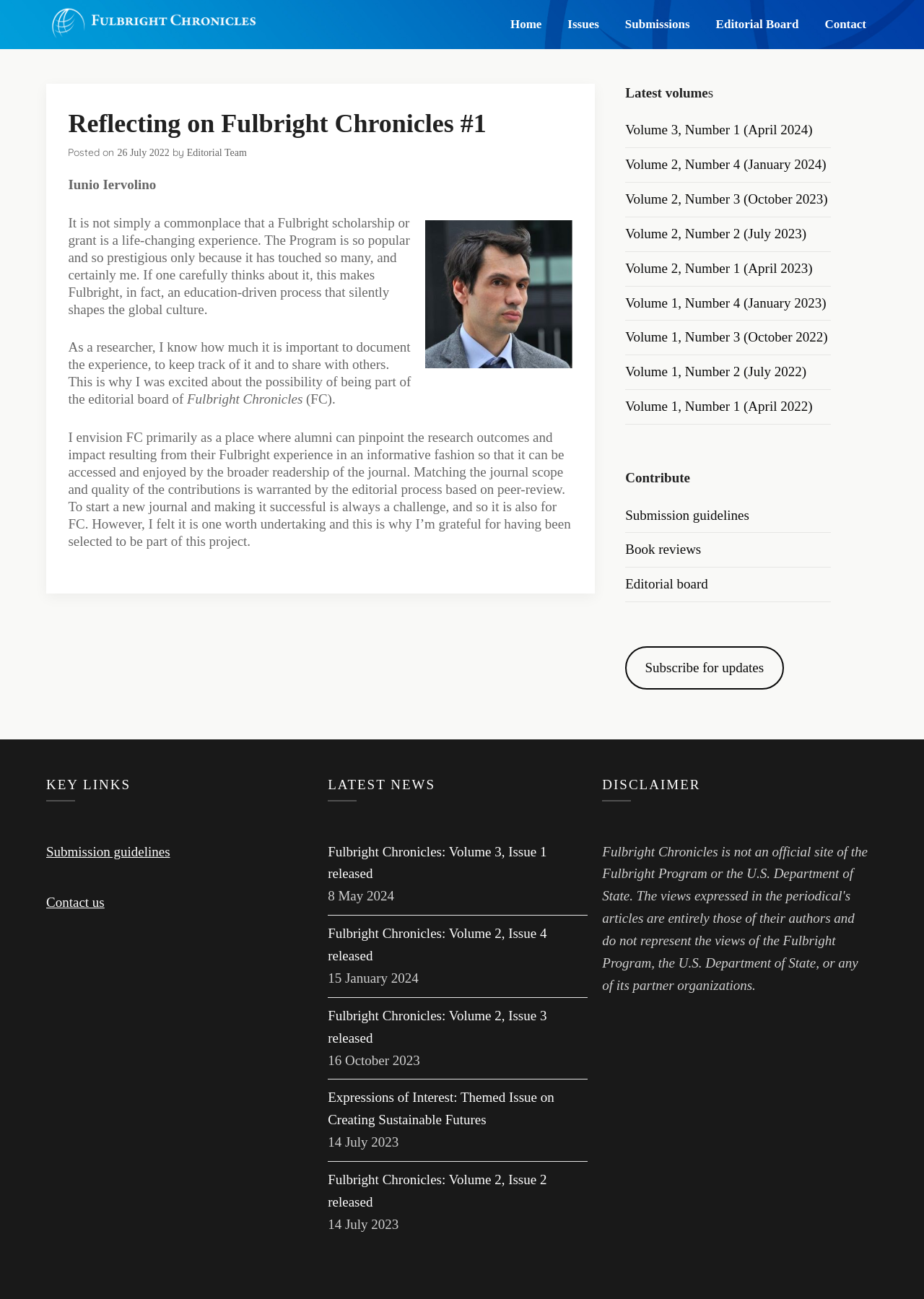Identify the bounding box coordinates for the element you need to click to achieve the following task: "Enter text in the first textbox". Provide the bounding box coordinates as four float numbers between 0 and 1, in the form [left, top, right, bottom].

None